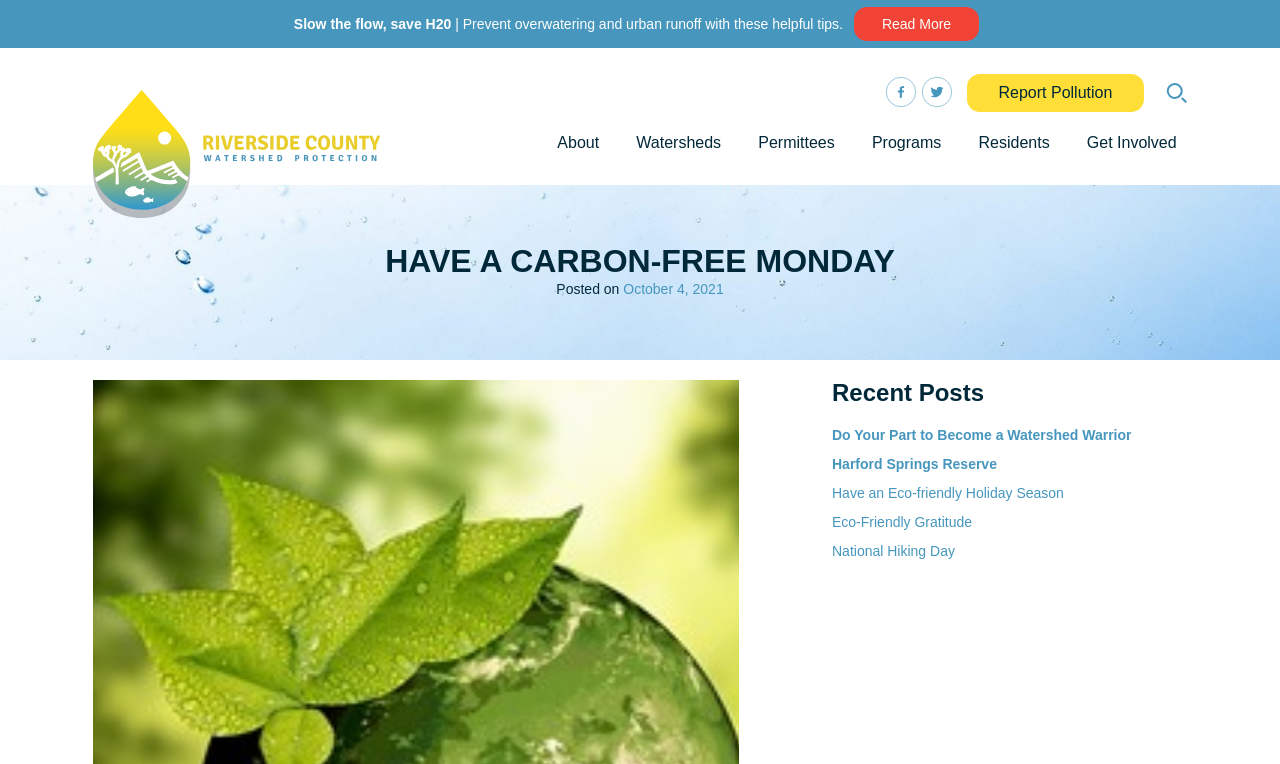Find the bounding box coordinates of the clickable region needed to perform the following instruction: "Learn about the Stormwater Pollution Prevention program". The coordinates should be provided as four float numbers between 0 and 1, i.e., [left, top, right, bottom].

[0.428, 0.335, 0.595, 0.401]